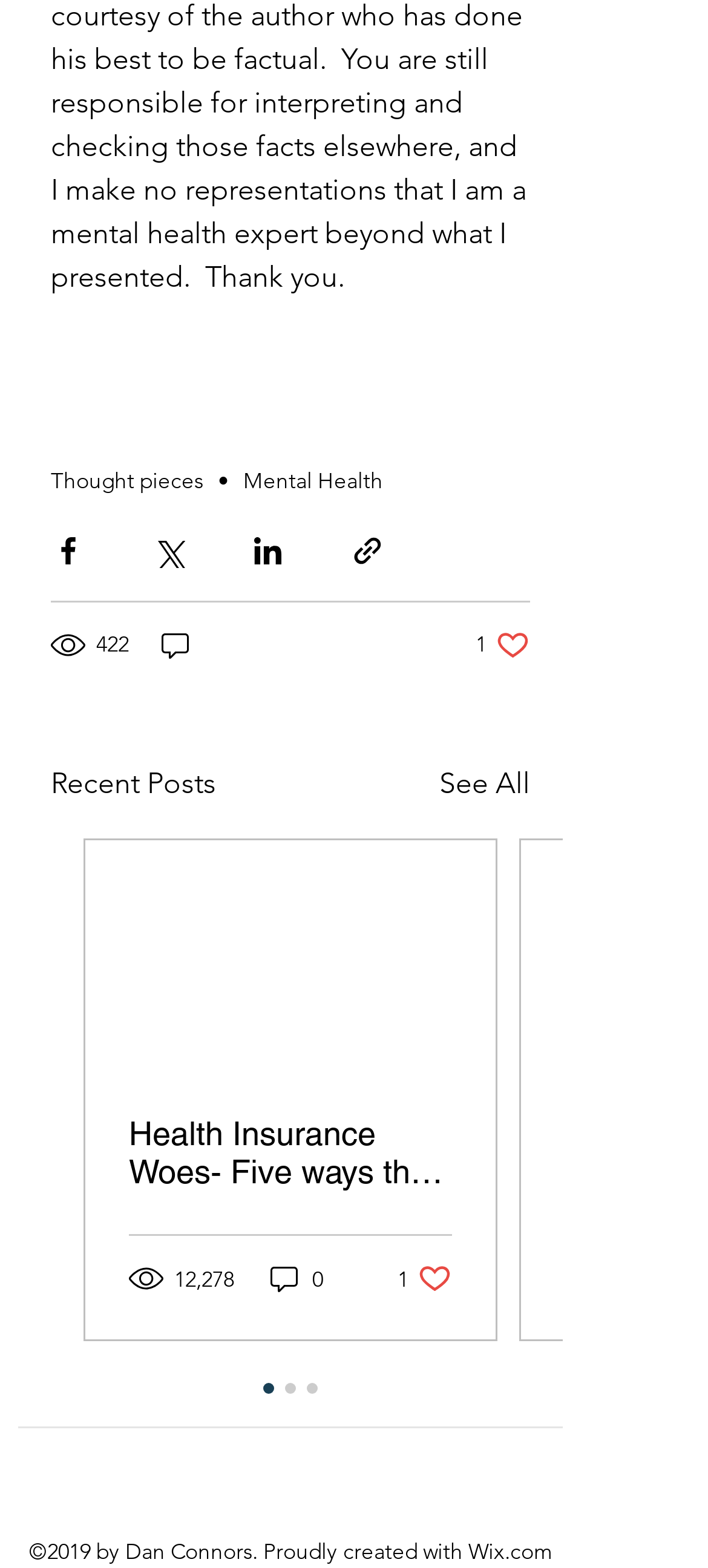Please specify the bounding box coordinates of the region to click in order to perform the following instruction: "Read the article 'Health Insurance Woes- Five ways they screw us over and how to fight back'".

[0.182, 0.71, 0.638, 0.759]